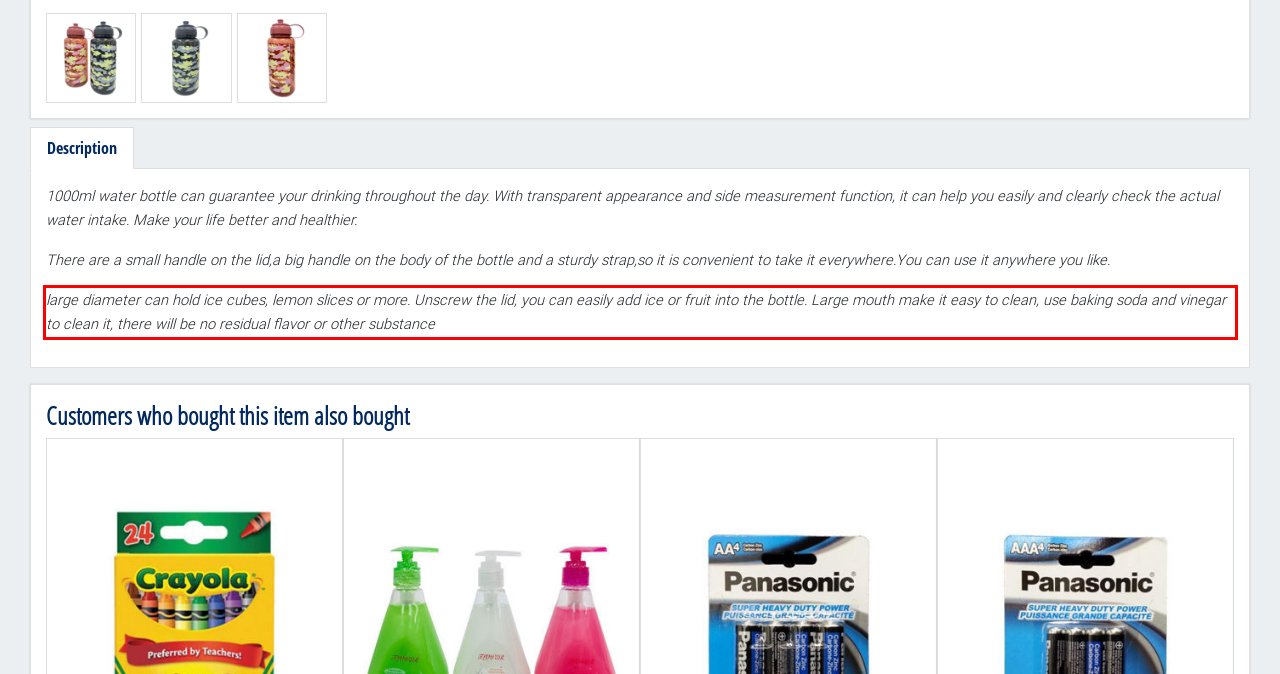You are provided with a screenshot of a webpage containing a red bounding box. Please extract the text enclosed by this red bounding box.

large diameter can hold ice cubes, lemon slices or more. Unscrew the lid, you can easily add ice or fruit into the bottle. Large mouth make it easy to clean, use baking soda and vinegar to clean it, there will be no residual flavor or other substance